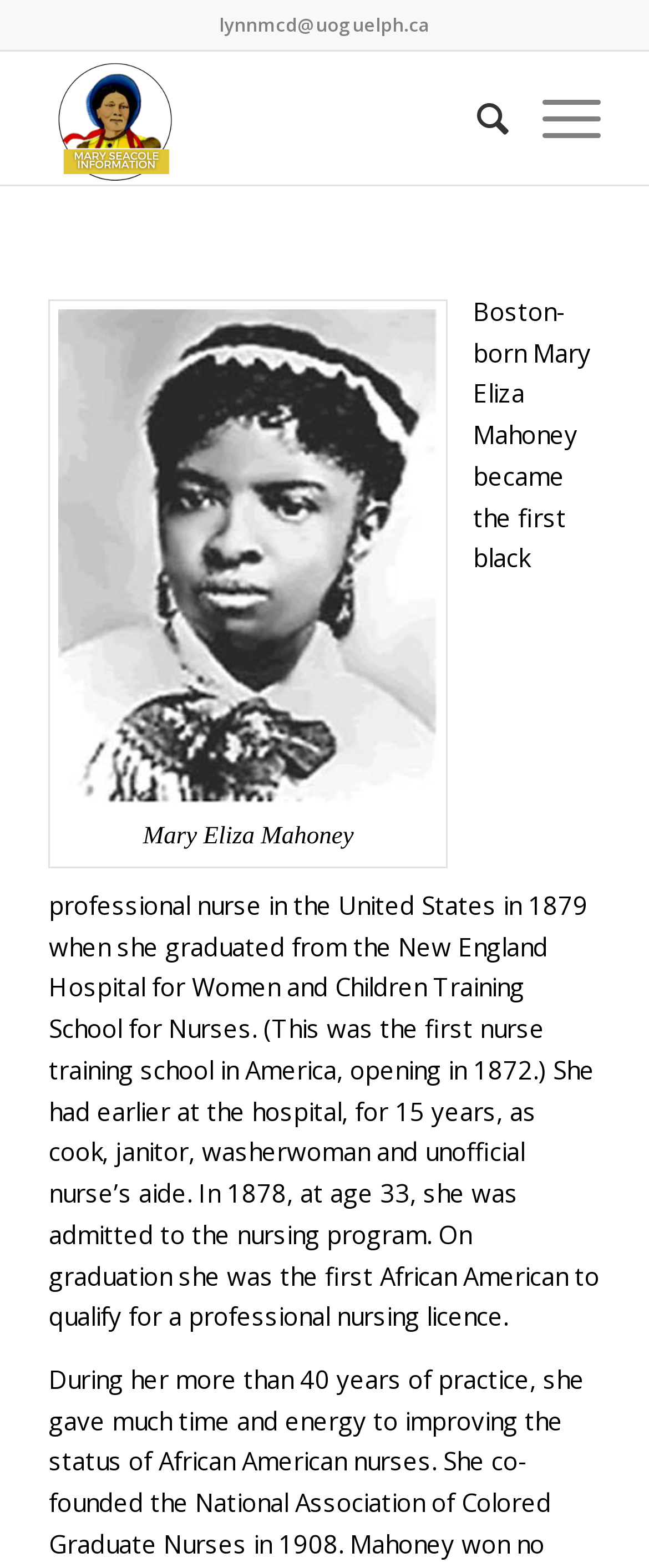Who is the first black professional nurse in the United States?
Using the details shown in the screenshot, provide a comprehensive answer to the question.

Based on the webpage content, it is mentioned that 'Boston-born Mary Eliza Mahoney became the first black professional nurse in the United States in 1879 when she graduated from the New England Hospital for Women and Children Training School for Nurses.'